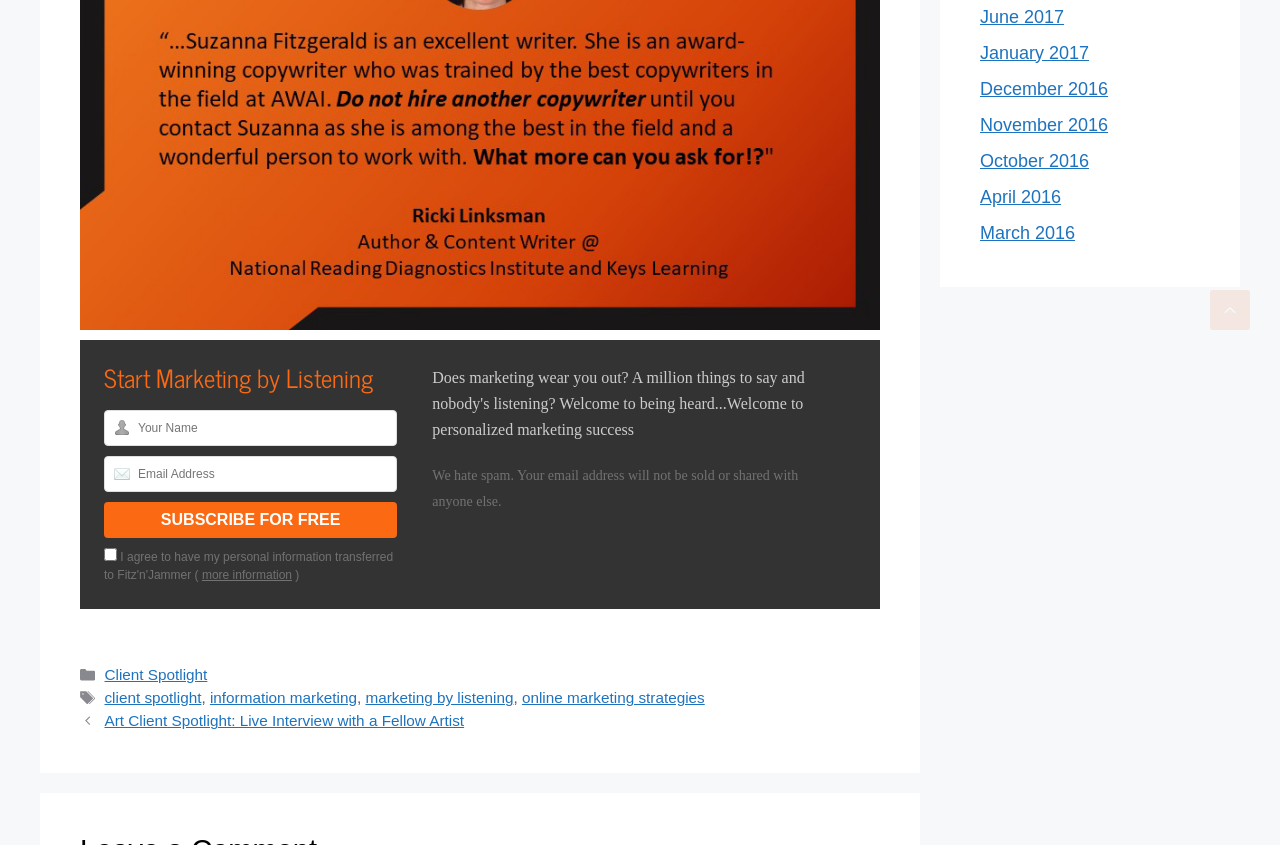Given the webpage screenshot, identify the bounding box of the UI element that matches this description: "June 2017".

[0.766, 0.008, 0.831, 0.032]